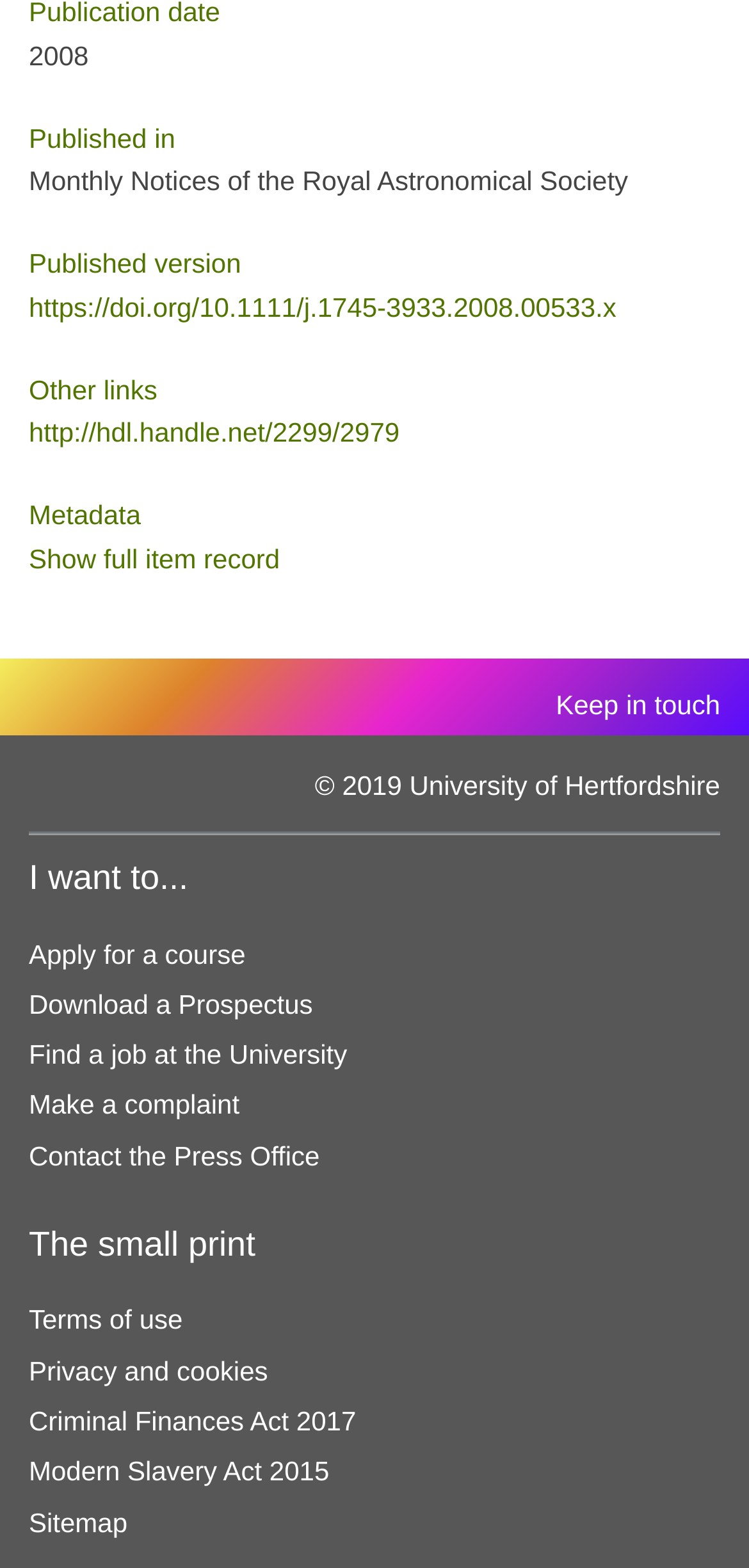Please respond in a single word or phrase: 
What is the publication year?

2008